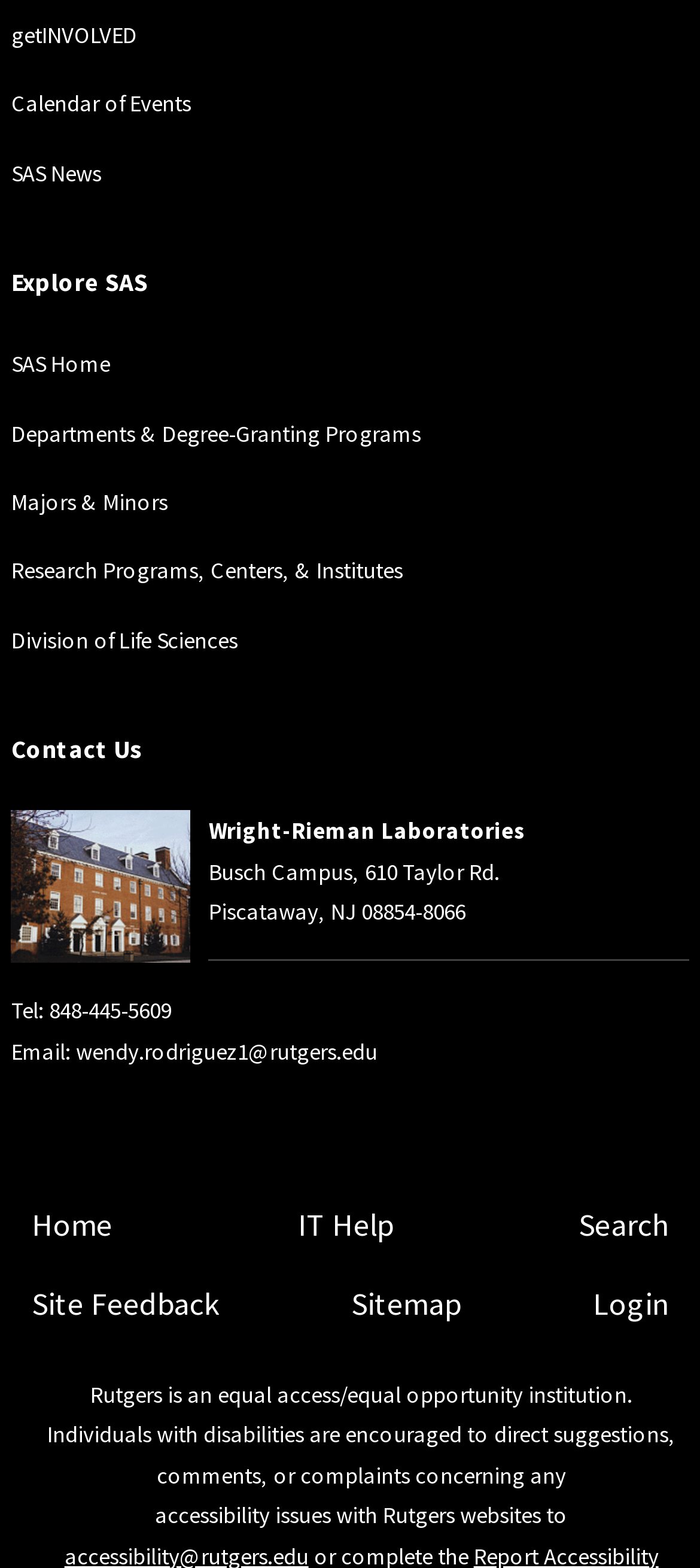Please identify the bounding box coordinates of the area that needs to be clicked to fulfill the following instruction: "click get involved."

[0.016, 0.013, 0.196, 0.031]